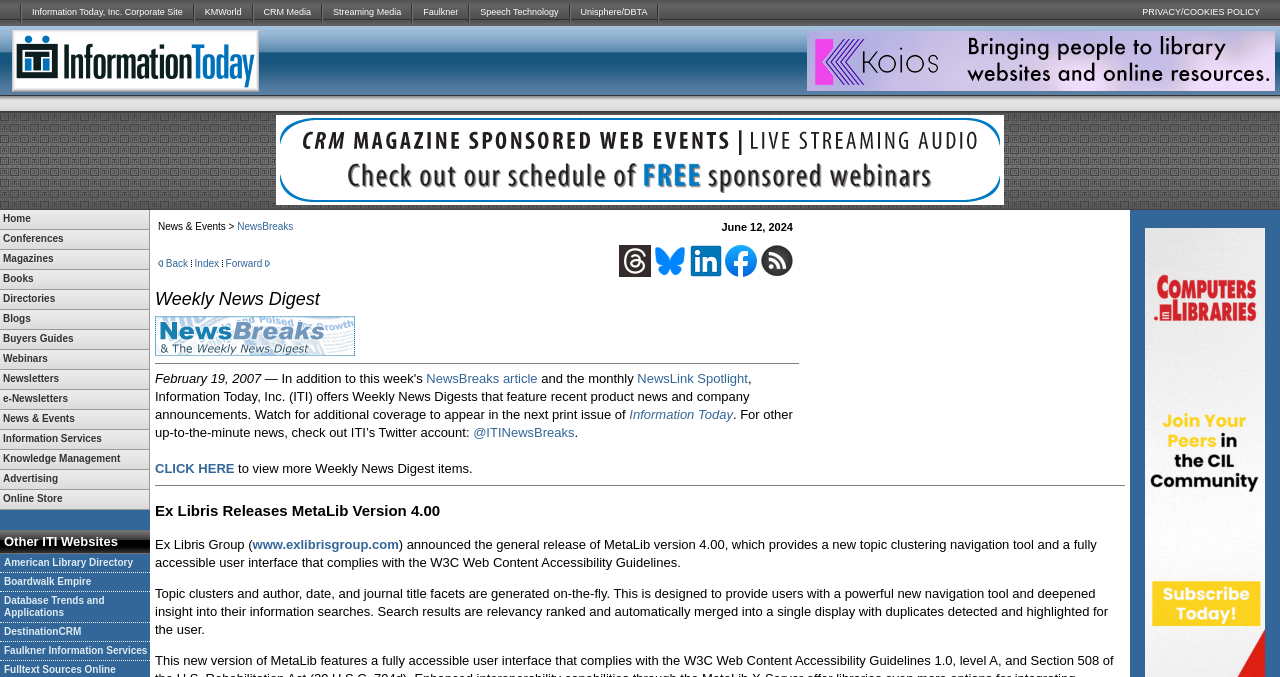Show me the bounding box coordinates of the clickable region to achieve the task as per the instruction: "Click Information Today, Inc. Corporate Site".

[0.017, 0.0, 0.151, 0.038]